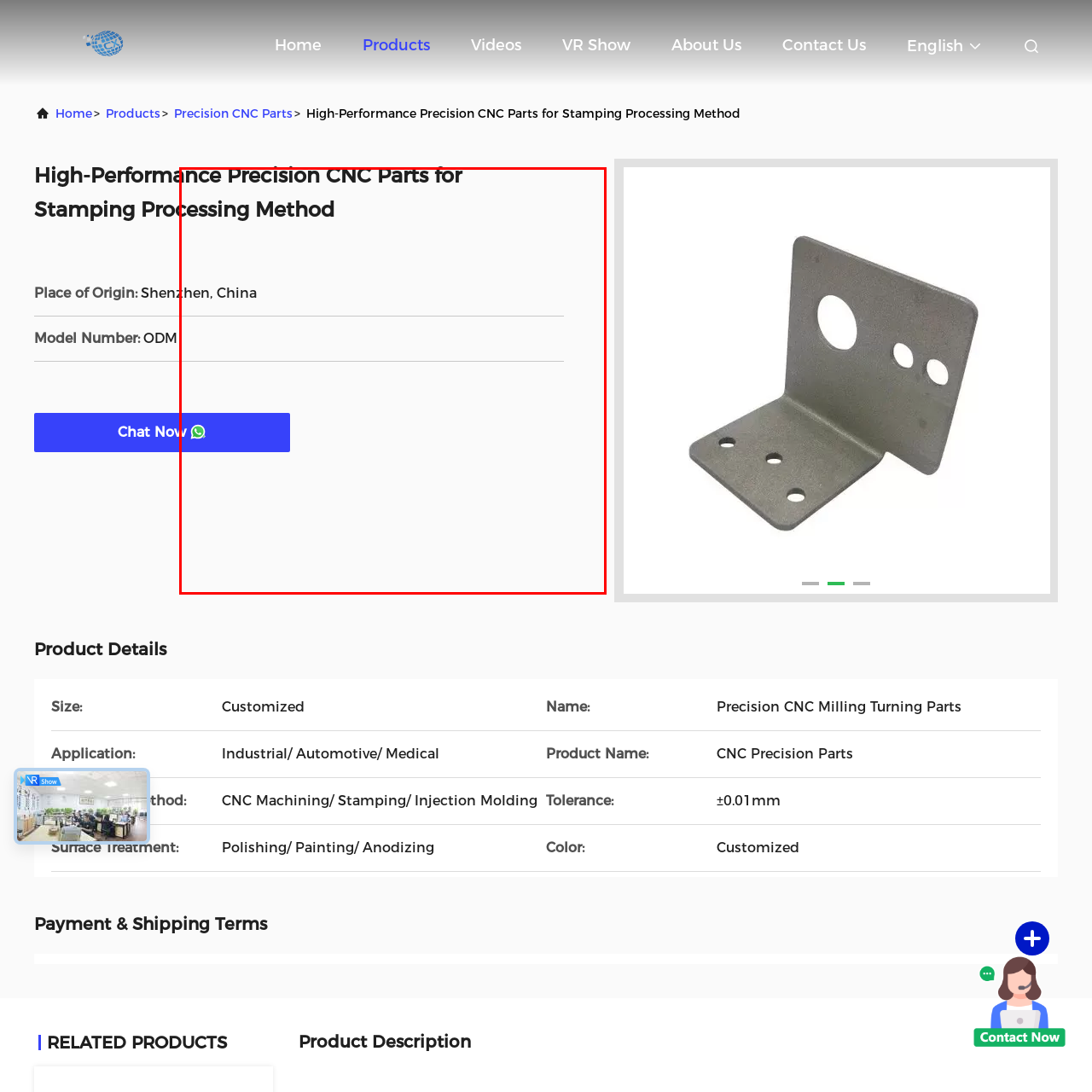What is the purpose of the 'Chat Now' button?
Look at the image inside the red bounding box and craft a detailed answer using the visual details you can see.

The 'Chat Now' button is a call-to-action element in the image, and its purpose is to facilitate direct communication for inquiries, allowing potential customers to reach out to the company for more information or to ask questions.